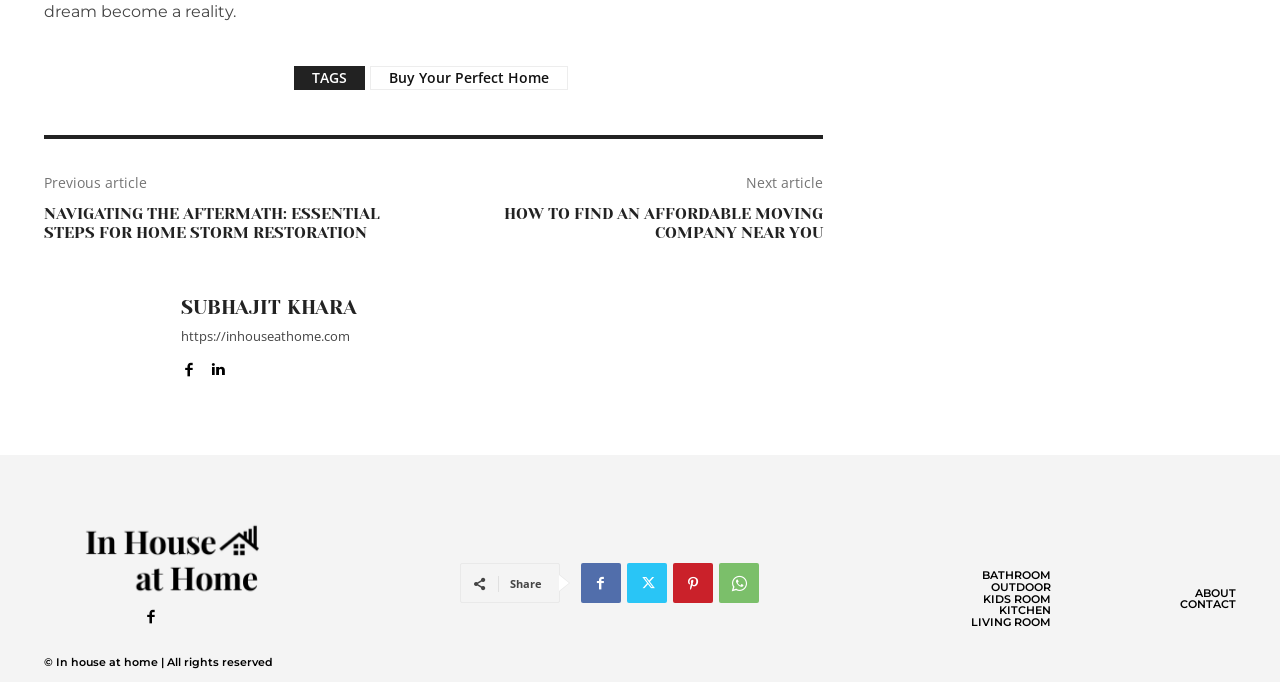Identify the bounding box coordinates necessary to click and complete the given instruction: "Navigate to the 'BATHROOM' section".

[0.767, 0.835, 0.821, 0.852]